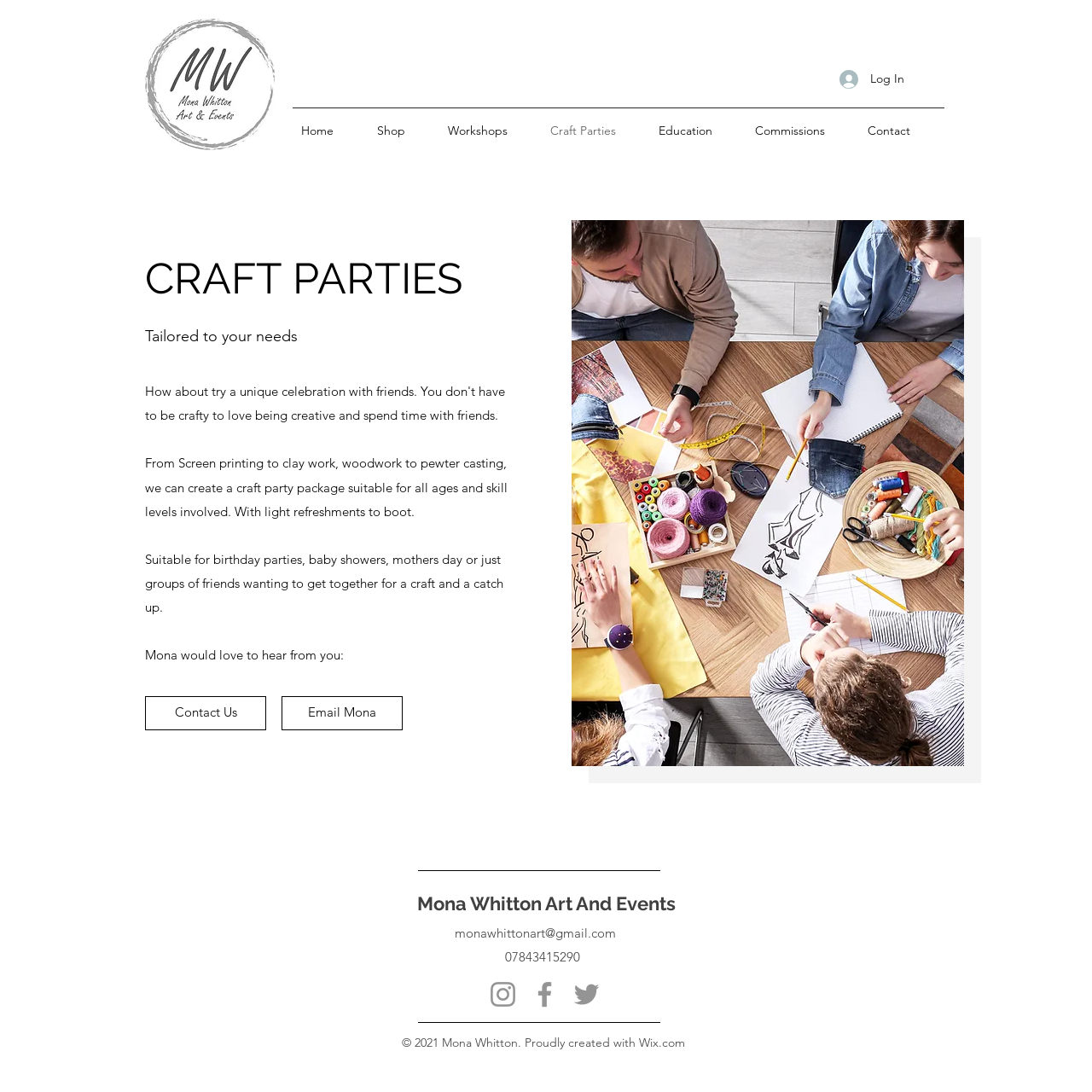Look at the image and write a detailed answer to the question: 
What is the name of the artist offering craft parties?

The name of the artist offering craft parties can be found in the navigation section of the webpage, where it says 'Mona Whitton Art And Events'. Additionally, it is also mentioned in the contact information section at the bottom of the webpage.